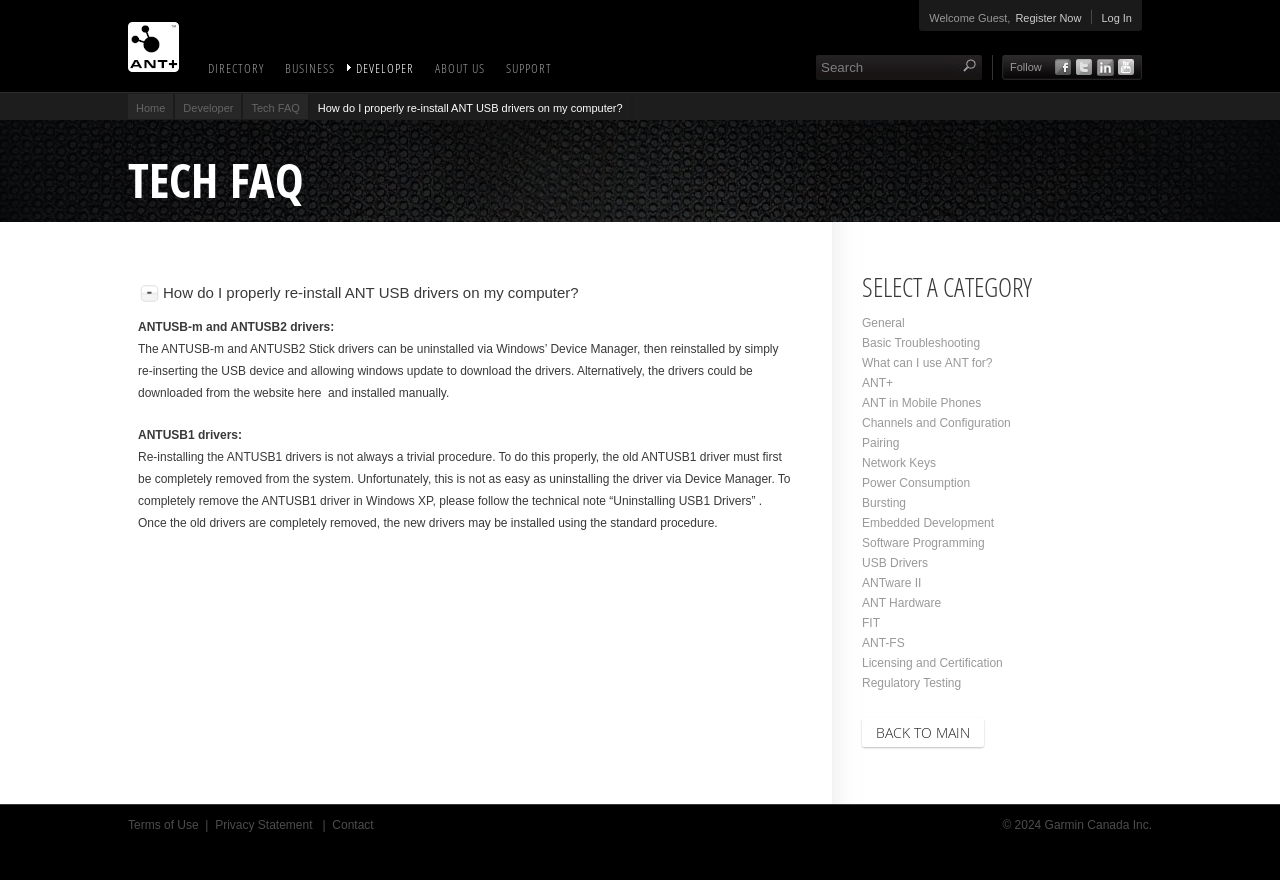What is the current user status?
Look at the image and answer the question with a single word or phrase.

Guest